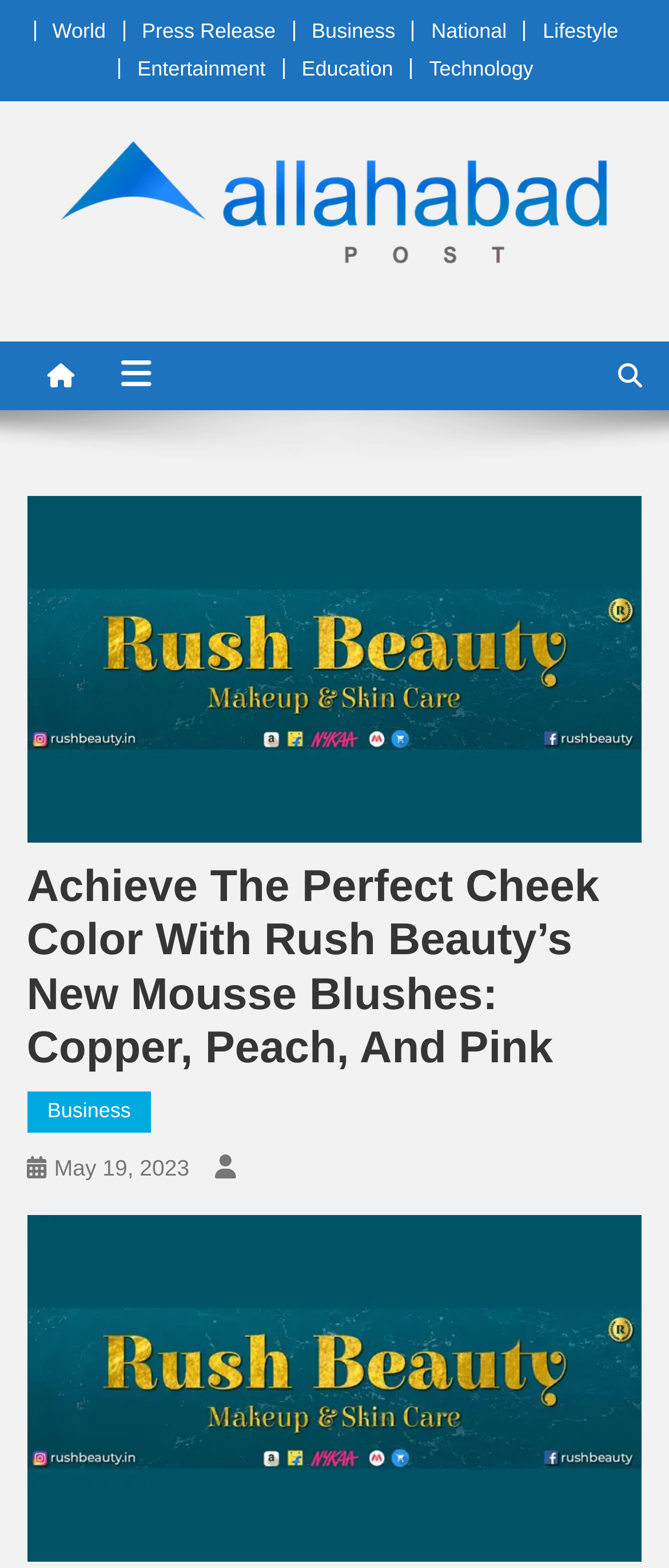Provide a one-word or one-phrase answer to the question:
What are the three shades of blushes mentioned?

Copper, Peach, and Pink